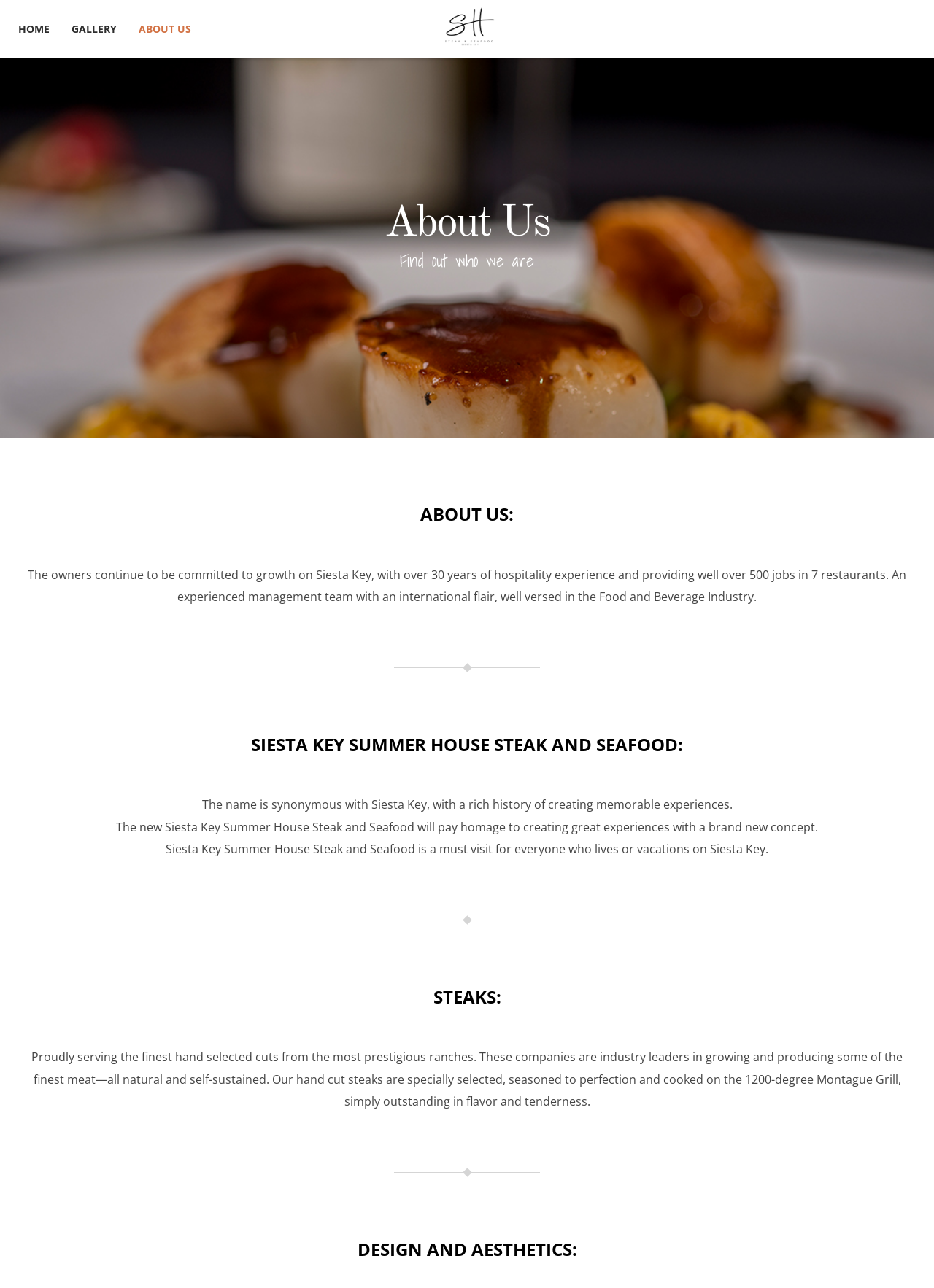Locate the primary headline on the webpage and provide its text.

About Us
Find out who we are